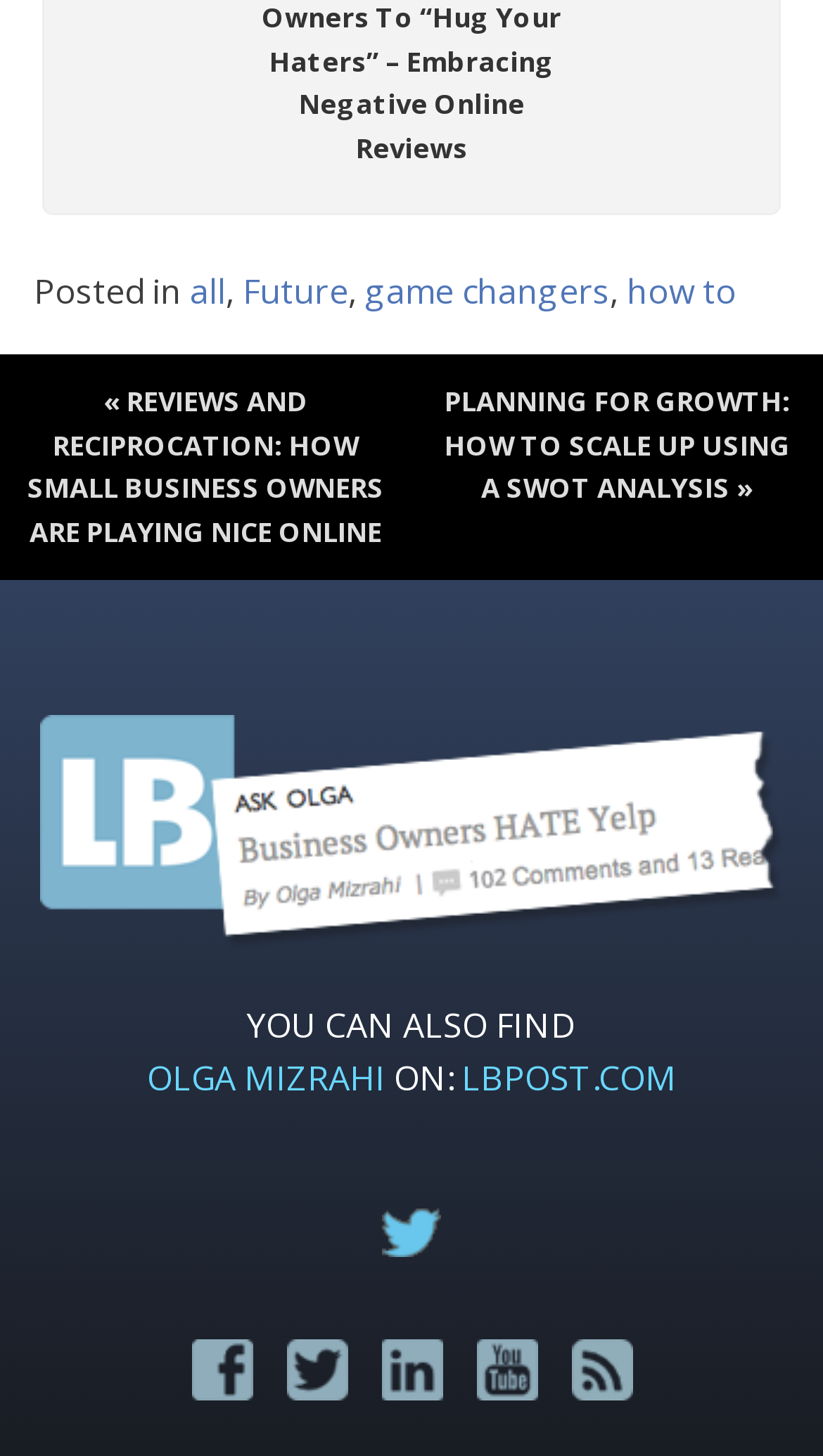Give a succinct answer to this question in a single word or phrase: 
What is the URL of the website associated with the text 'OLGA MIZRAHI'?

LBPOST.COM